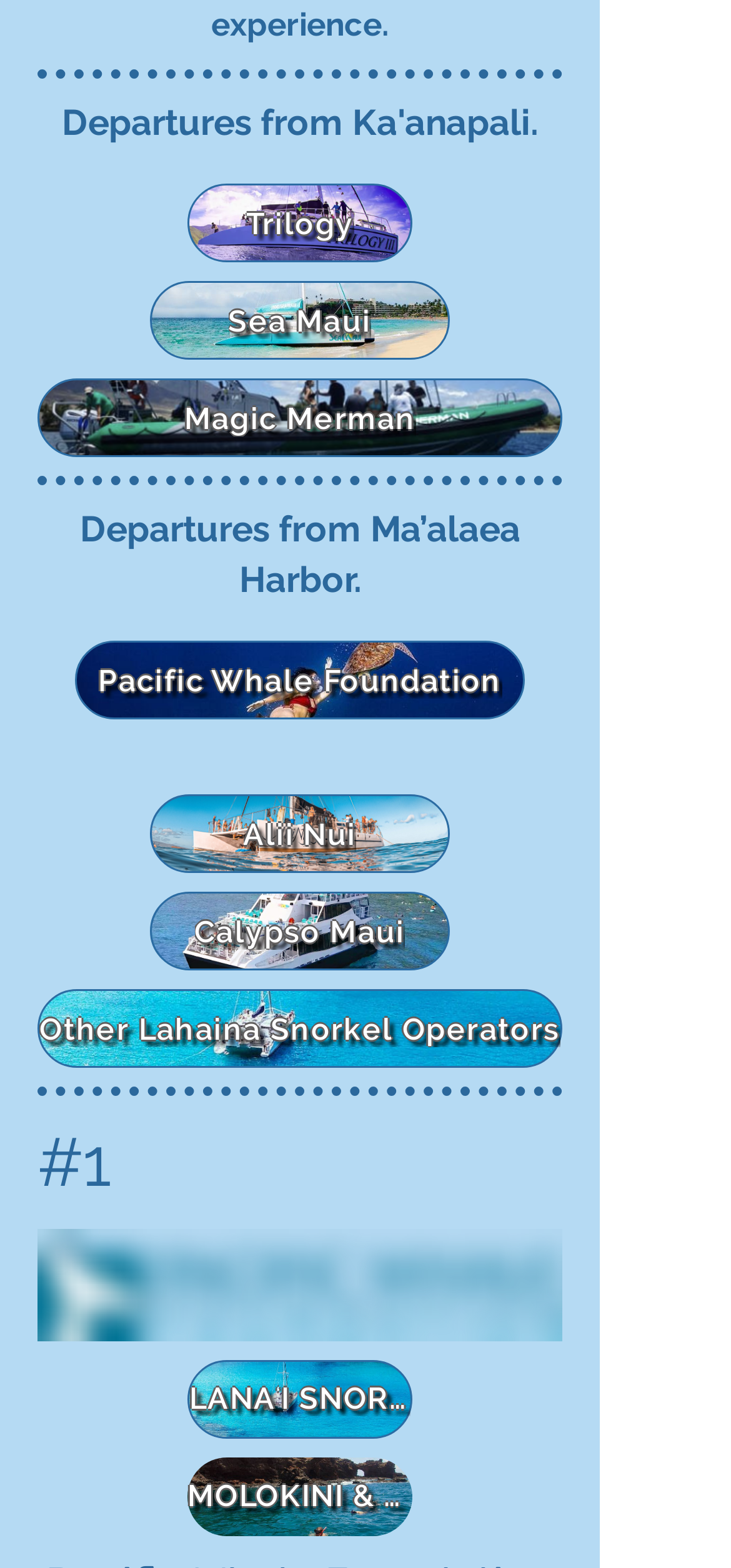Find the bounding box coordinates corresponding to the UI element with the description: "LANAʻI SNORKEL & DOLPHIN WATCH". The coordinates should be formatted as [left, top, right, bottom], with values as floats between 0 and 1.

[0.256, 0.867, 0.564, 0.917]